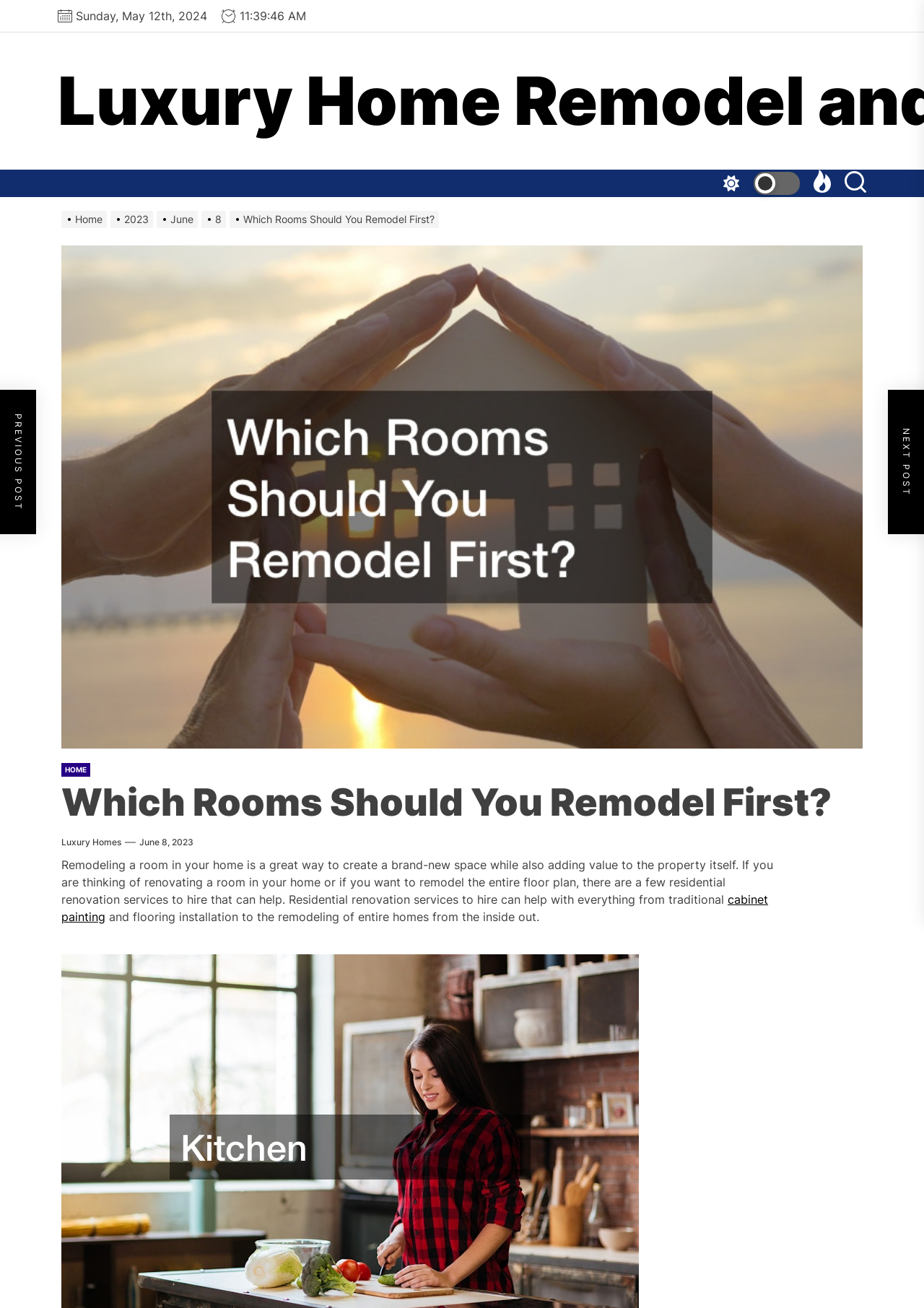Identify the bounding box coordinates of the section to be clicked to complete the task described by the following instruction: "Explore cabinet painting services". The coordinates should be four float numbers between 0 and 1, formatted as [left, top, right, bottom].

[0.066, 0.682, 0.831, 0.706]